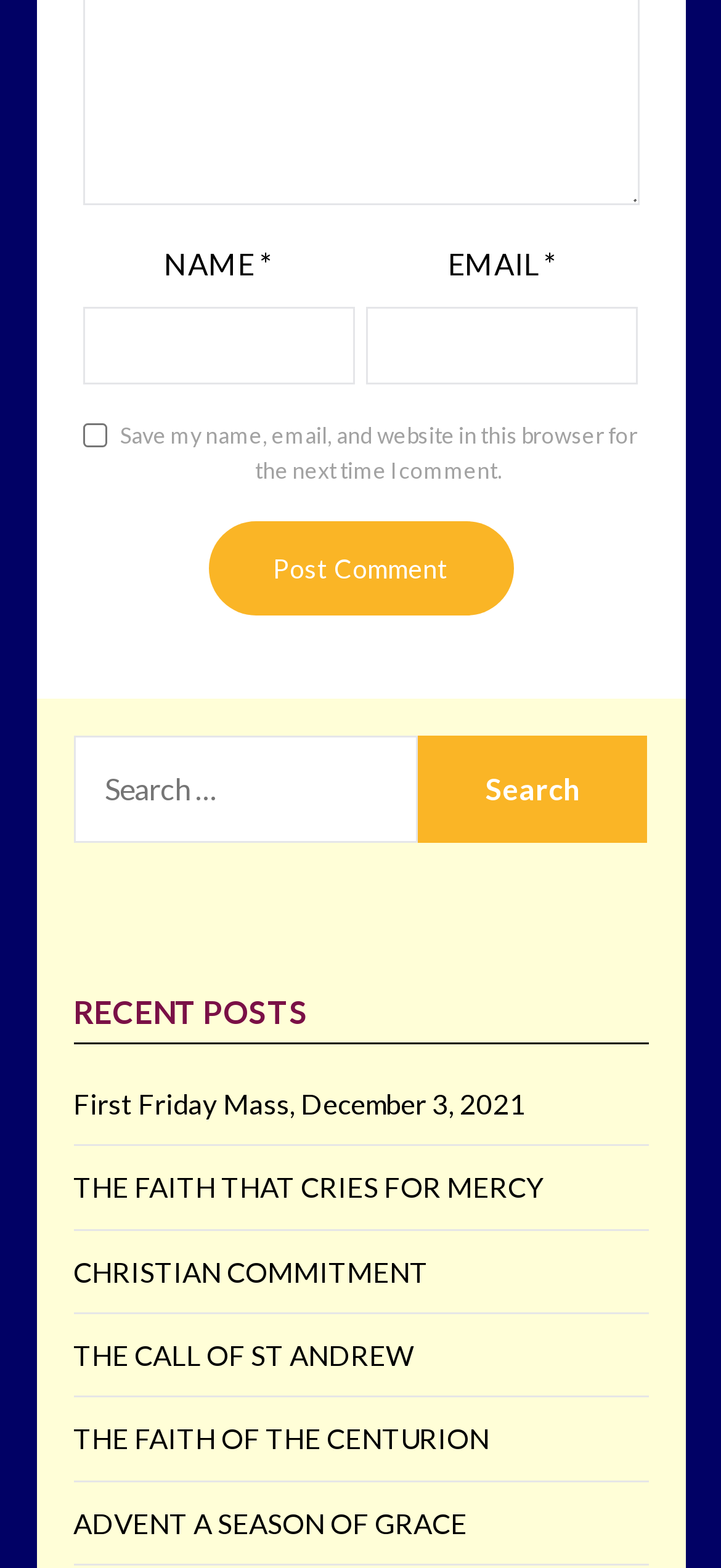Please identify the bounding box coordinates of the clickable area that will fulfill the following instruction: "Read the recent post 'First Friday Mass, December 3, 2021'". The coordinates should be in the format of four float numbers between 0 and 1, i.e., [left, top, right, bottom].

[0.101, 0.693, 0.729, 0.714]